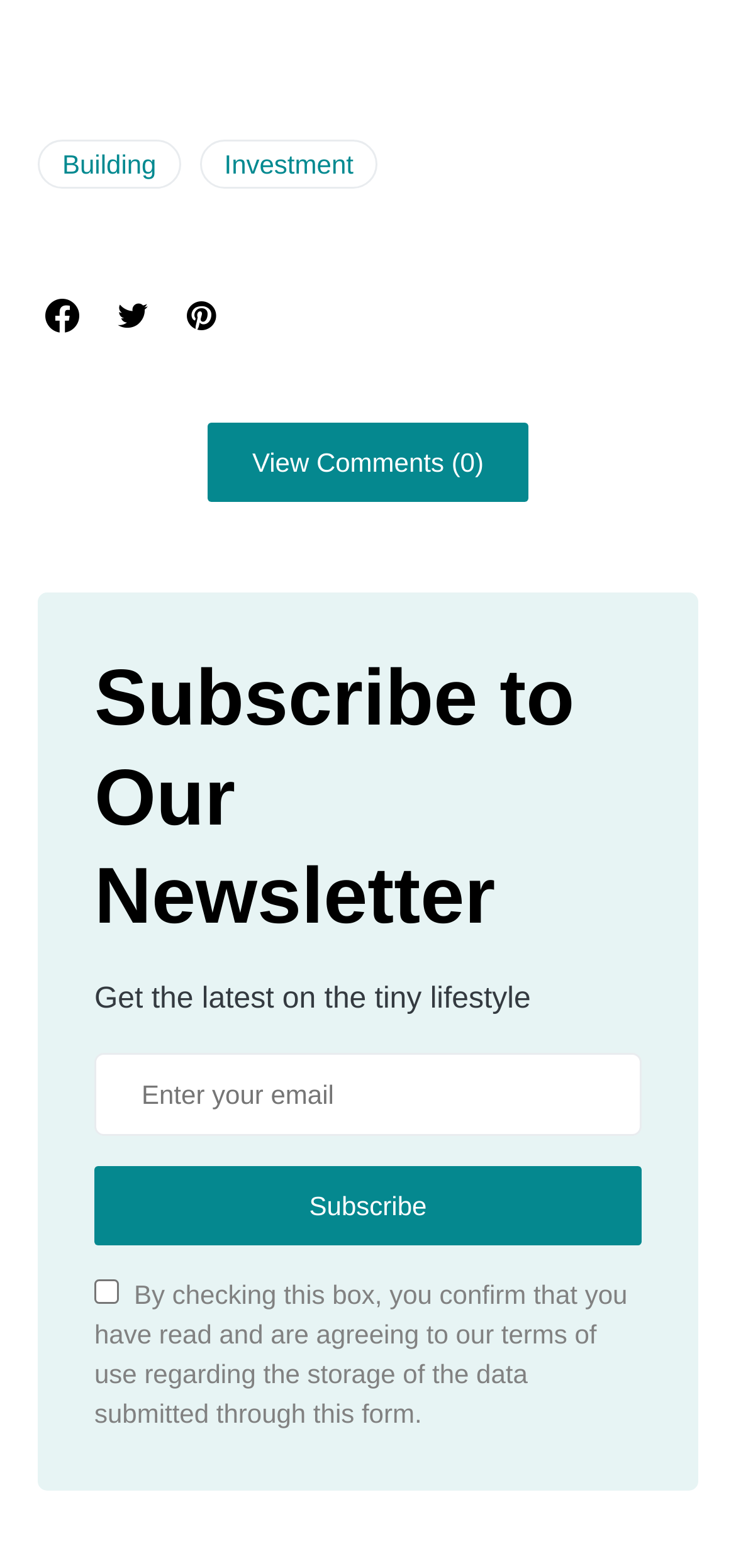Pinpoint the bounding box coordinates of the clickable area needed to execute the instruction: "View Comments". The coordinates should be specified as four float numbers between 0 and 1, i.e., [left, top, right, bottom].

[0.281, 0.27, 0.719, 0.32]